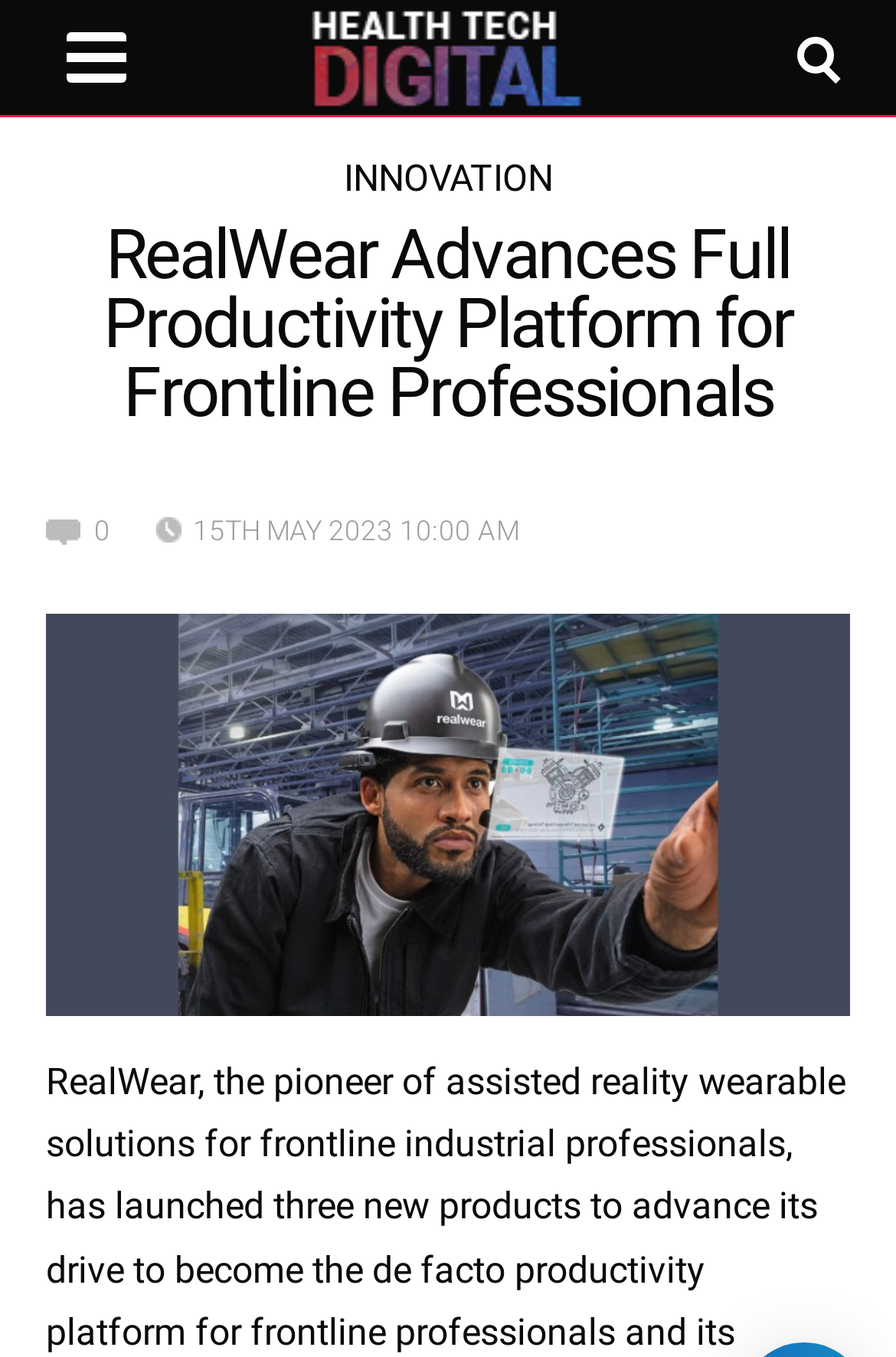Determine the bounding box coordinates of the UI element described by: "alt="Digital Health Technology News"".

[0.346, 0.014, 0.654, 0.054]